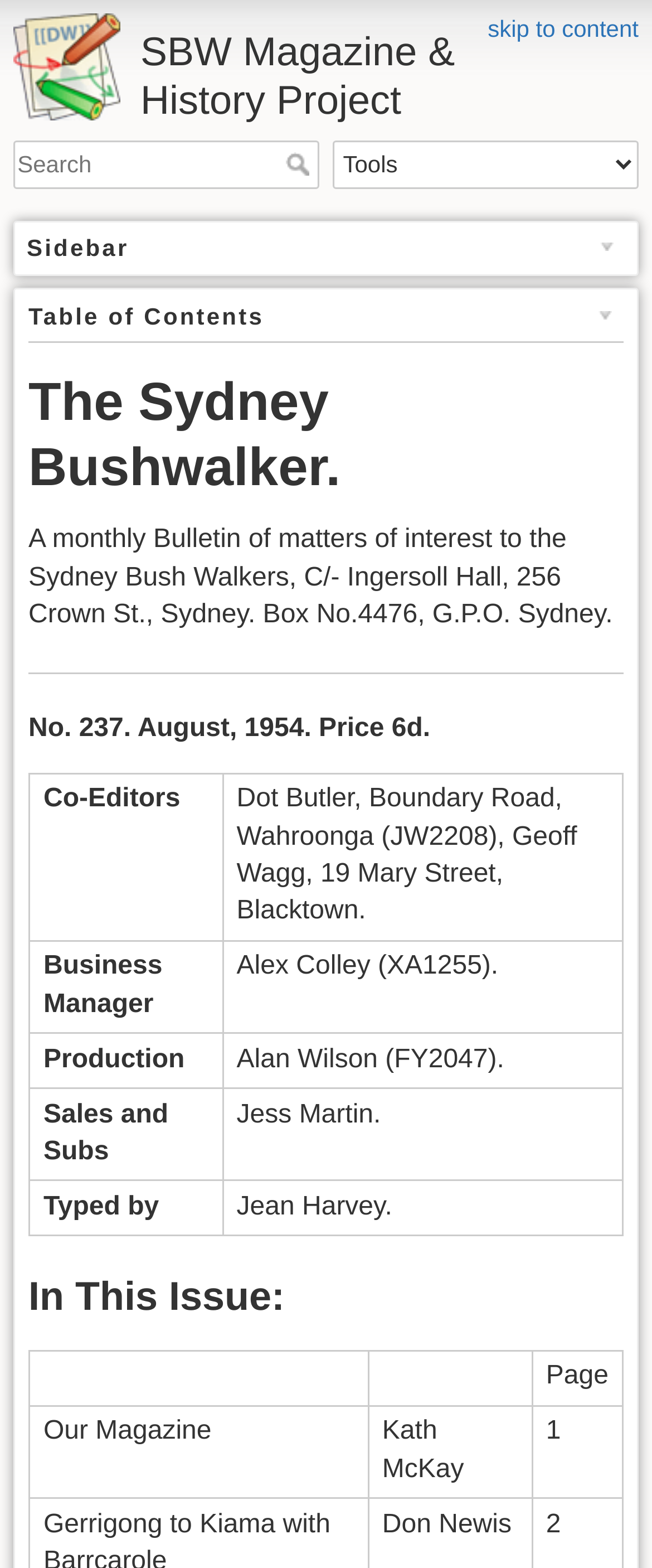Please determine the bounding box coordinates, formatted as (top-left x, top-left y, bottom-right x, bottom-right y), with all values as floating point numbers between 0 and 1. Identify the bounding box of the region described as: skip to content

[0.748, 0.01, 0.979, 0.027]